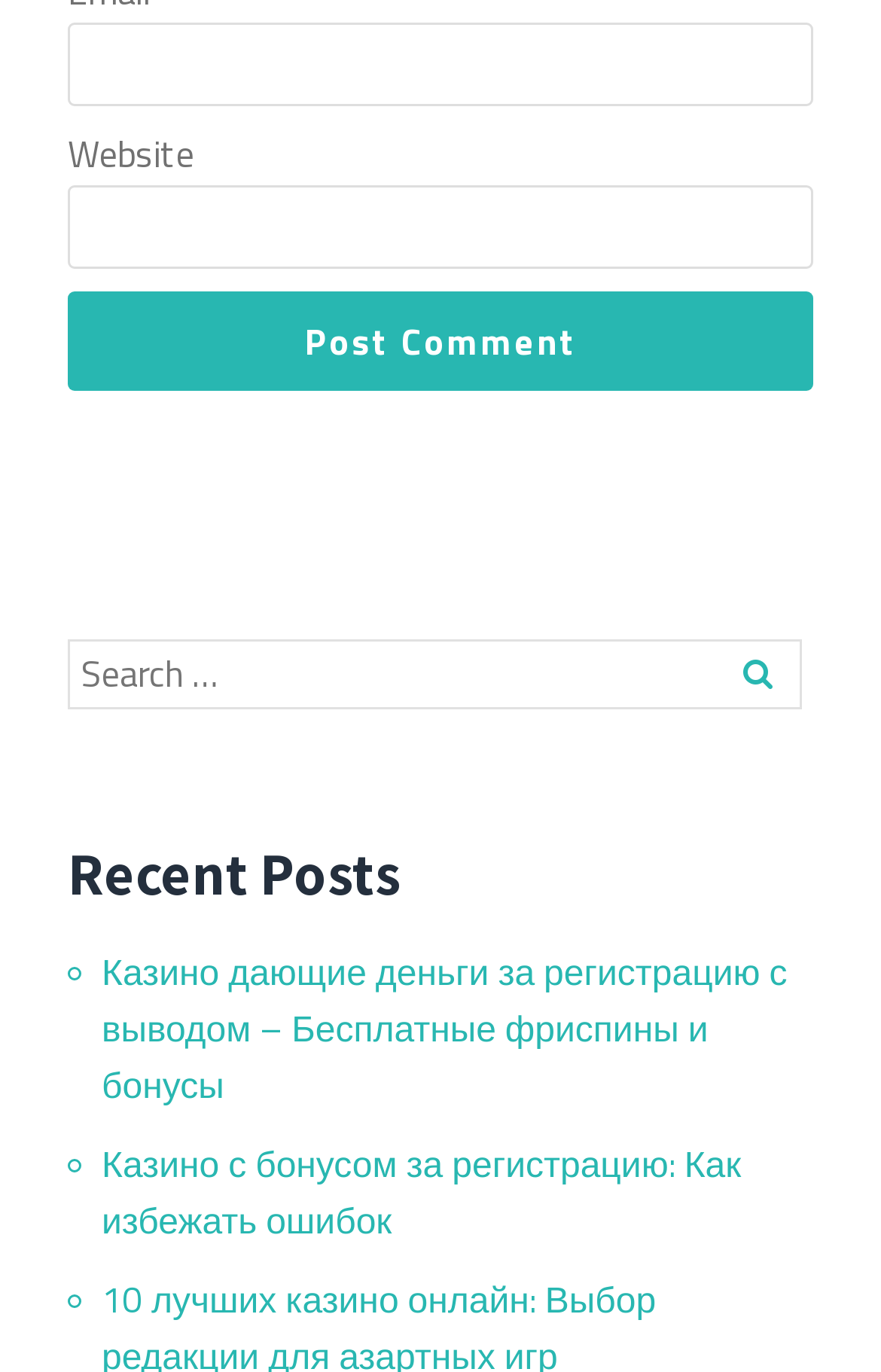What is the function of the button 'Search'?
Based on the image, give a one-word or short phrase answer.

Search